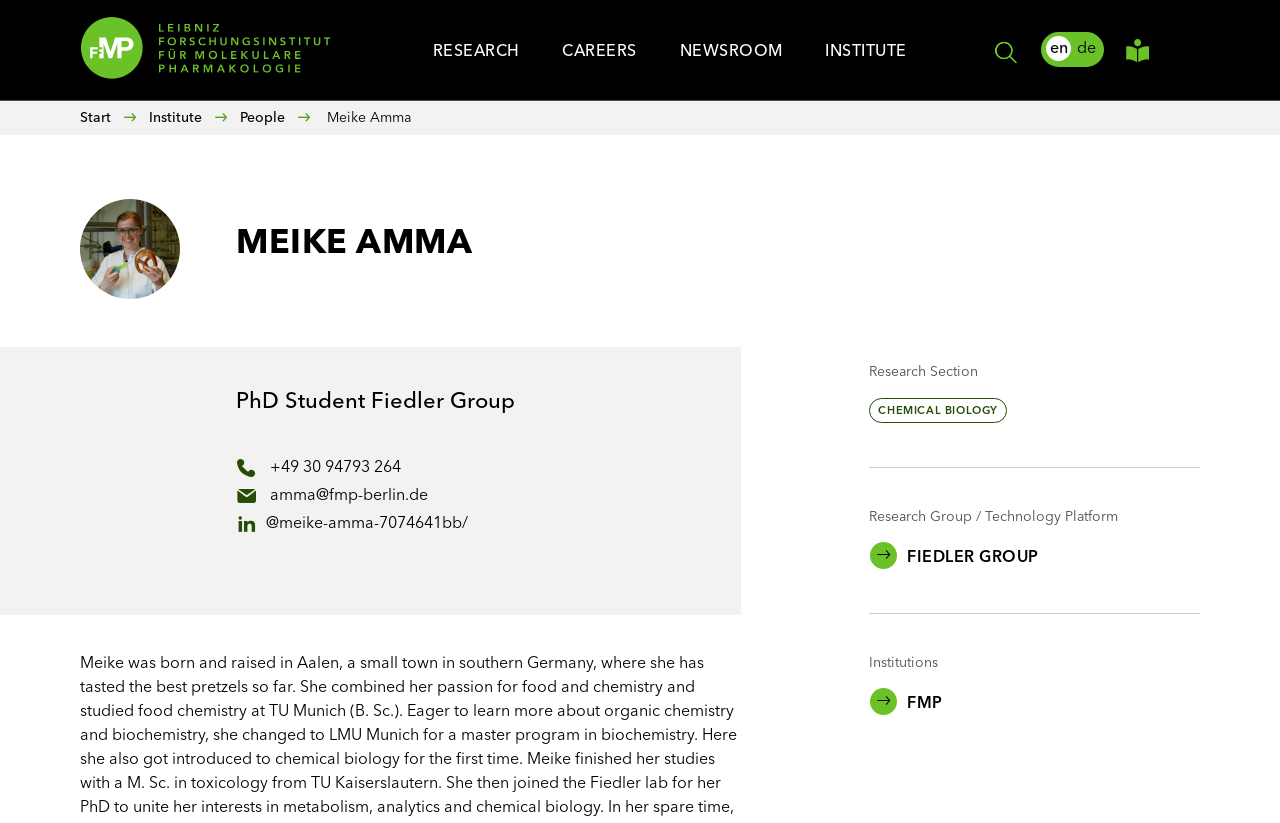How many links are in the navigation breadcrumb?
Based on the screenshot, provide a one-word or short-phrase response.

4